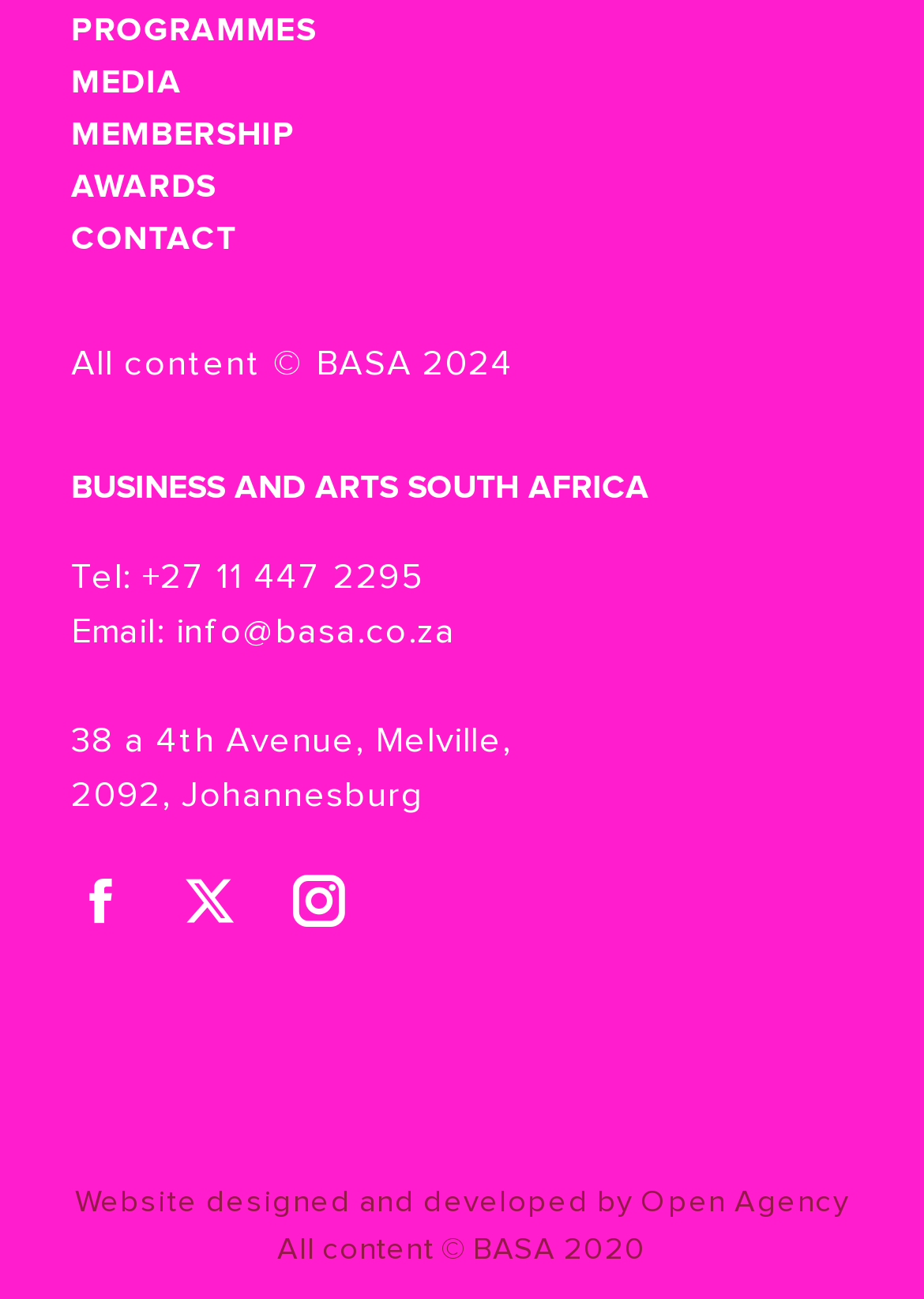Please identify the bounding box coordinates of the element on the webpage that should be clicked to follow this instruction: "View the MEDIA page". The bounding box coordinates should be given as four float numbers between 0 and 1, formatted as [left, top, right, bottom].

[0.077, 0.044, 0.923, 0.084]